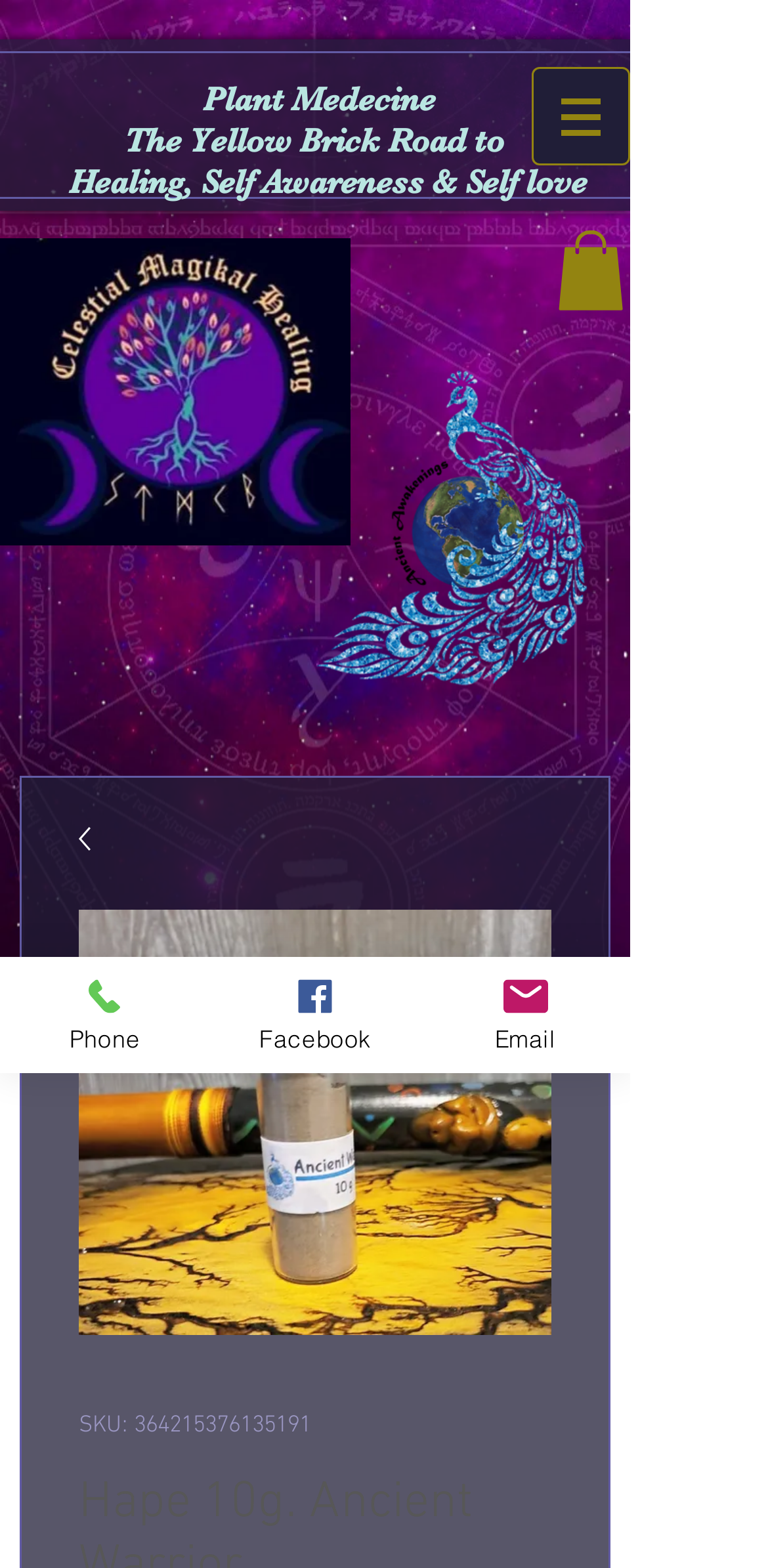What is the position of the navigation menu?
Based on the screenshot, provide your answer in one word or phrase.

Top-right